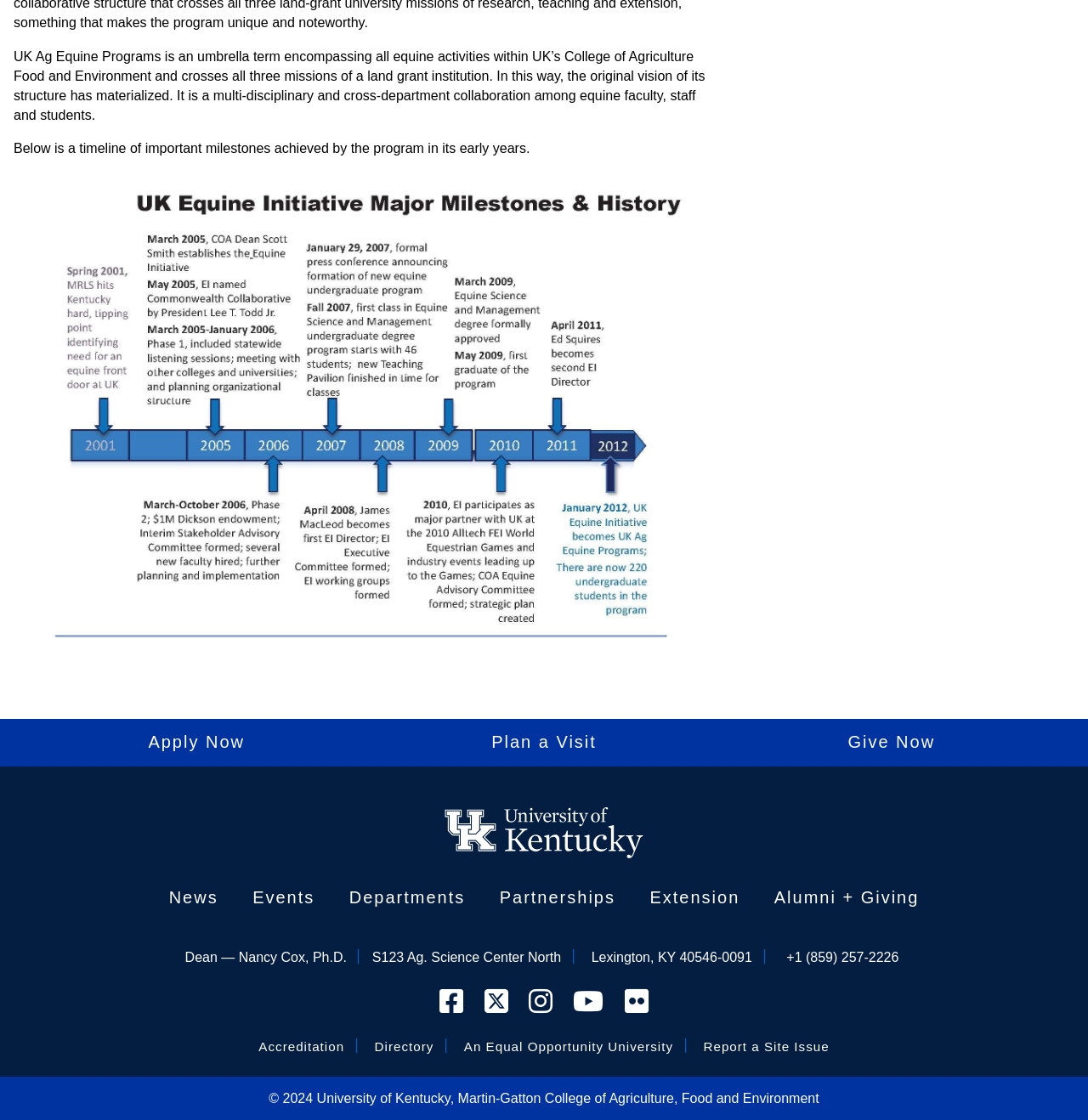Determine the bounding box coordinates for the HTML element mentioned in the following description: "+1 (859) 257-2226". The coordinates should be a list of four floats ranging from 0 to 1, represented as [left, top, right, bottom].

[0.719, 0.842, 0.83, 0.867]